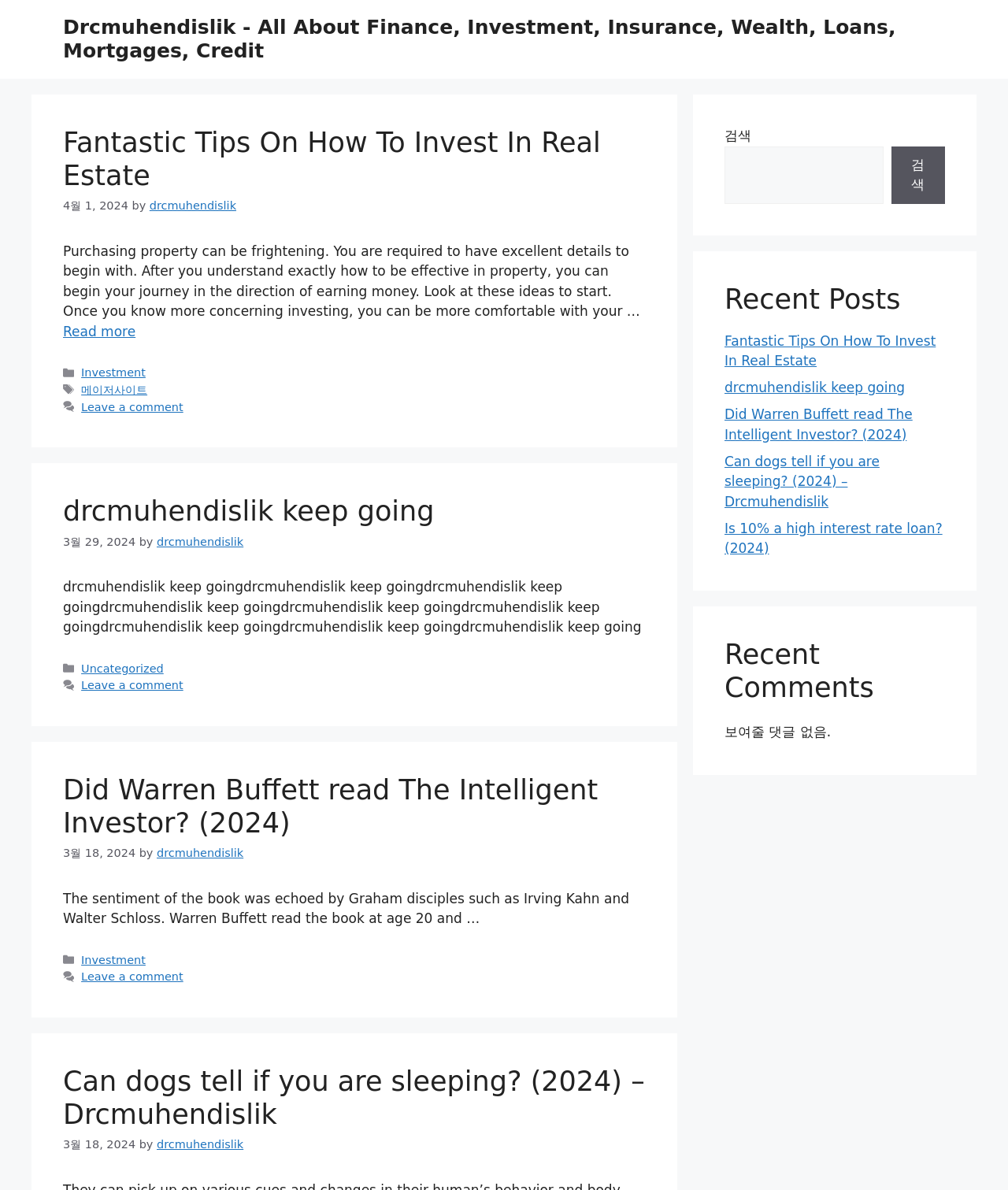Determine the title of the webpage and give its text content.

Drcmuhendislik - All About Finance, Investment, Insurance, Wealth, Loans, Mortgages, Credit